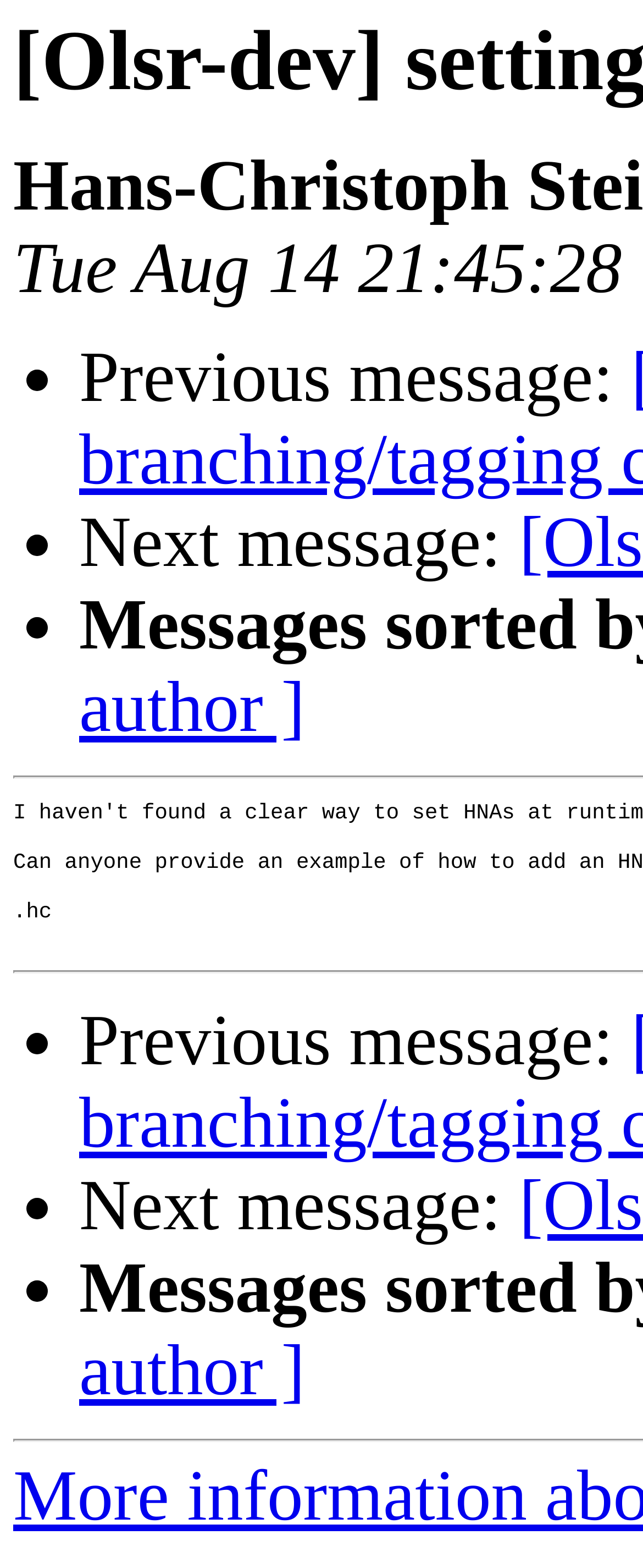Give a detailed explanation of the elements present on the webpage.

The webpage appears to be a discussion thread or a mailing list archive, with a focus on the topic "setting HNAs at runtime". 

At the top, there are navigation links, with three "Previous message" and three "Next message" links, each preceded by a bullet point. These links are aligned vertically, with the "Previous message" links on the left and the "Next message" links on the right. 

The "Previous message" links are positioned above the "Next message" links, with a small gap in between. The entire navigation section takes up the top half of the page.